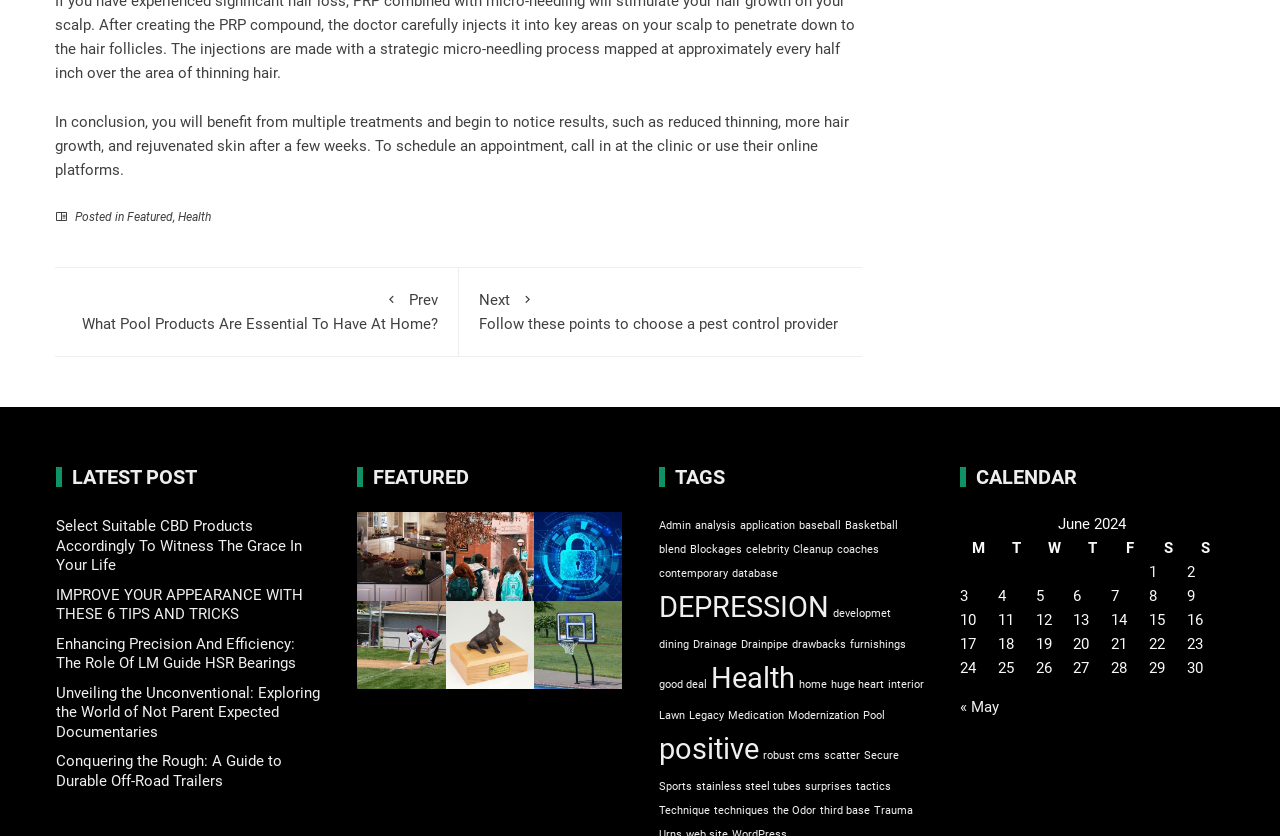Locate the bounding box of the UI element described in the following text: "robust cms".

[0.596, 0.896, 0.64, 0.912]